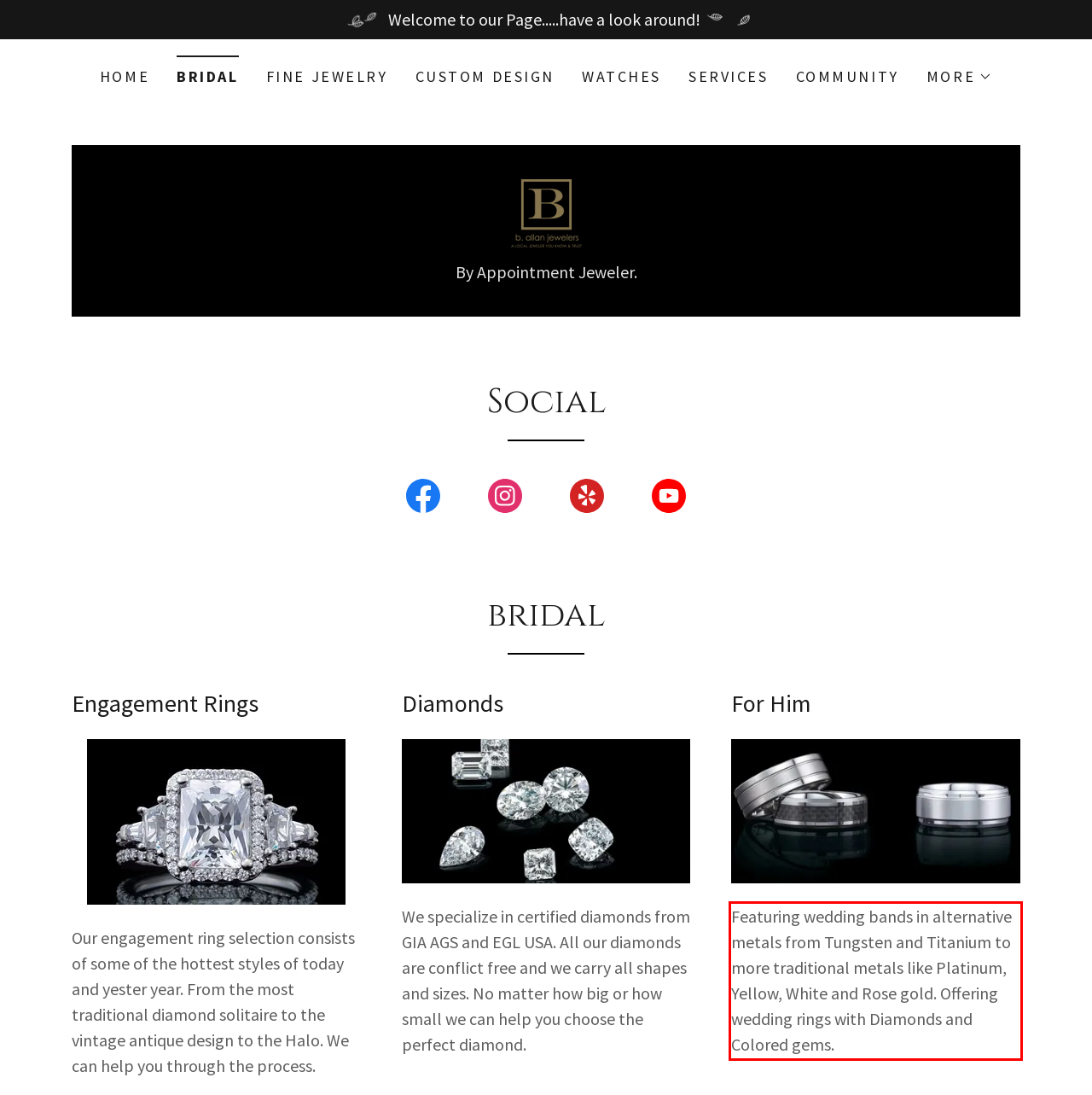Within the screenshot of the webpage, there is a red rectangle. Please recognize and generate the text content inside this red bounding box.

Featuring wedding bands in alternative metals from Tungsten and Titanium to more traditional metals like Platinum, Yellow, White and Rose gold. Offering wedding rings with Diamonds and Colored gems.